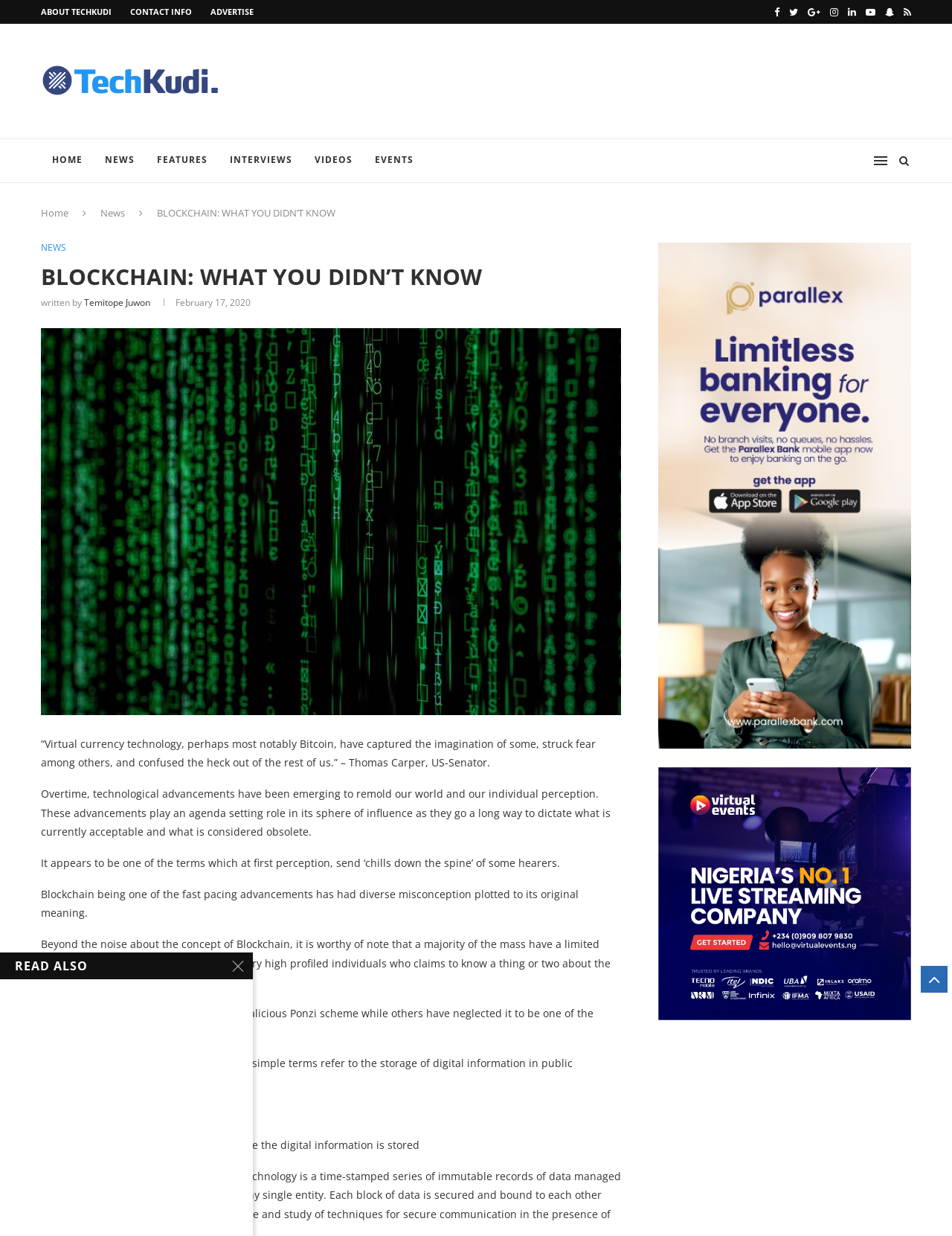Given the webpage screenshot and the description, determine the bounding box coordinates (top-left x, top-left y, bottom-right x, bottom-right y) that define the location of the UI element matching this description: aria-label="Advertisement" name="aswift_1" title="Advertisement"

[0.388, 0.037, 0.957, 0.092]